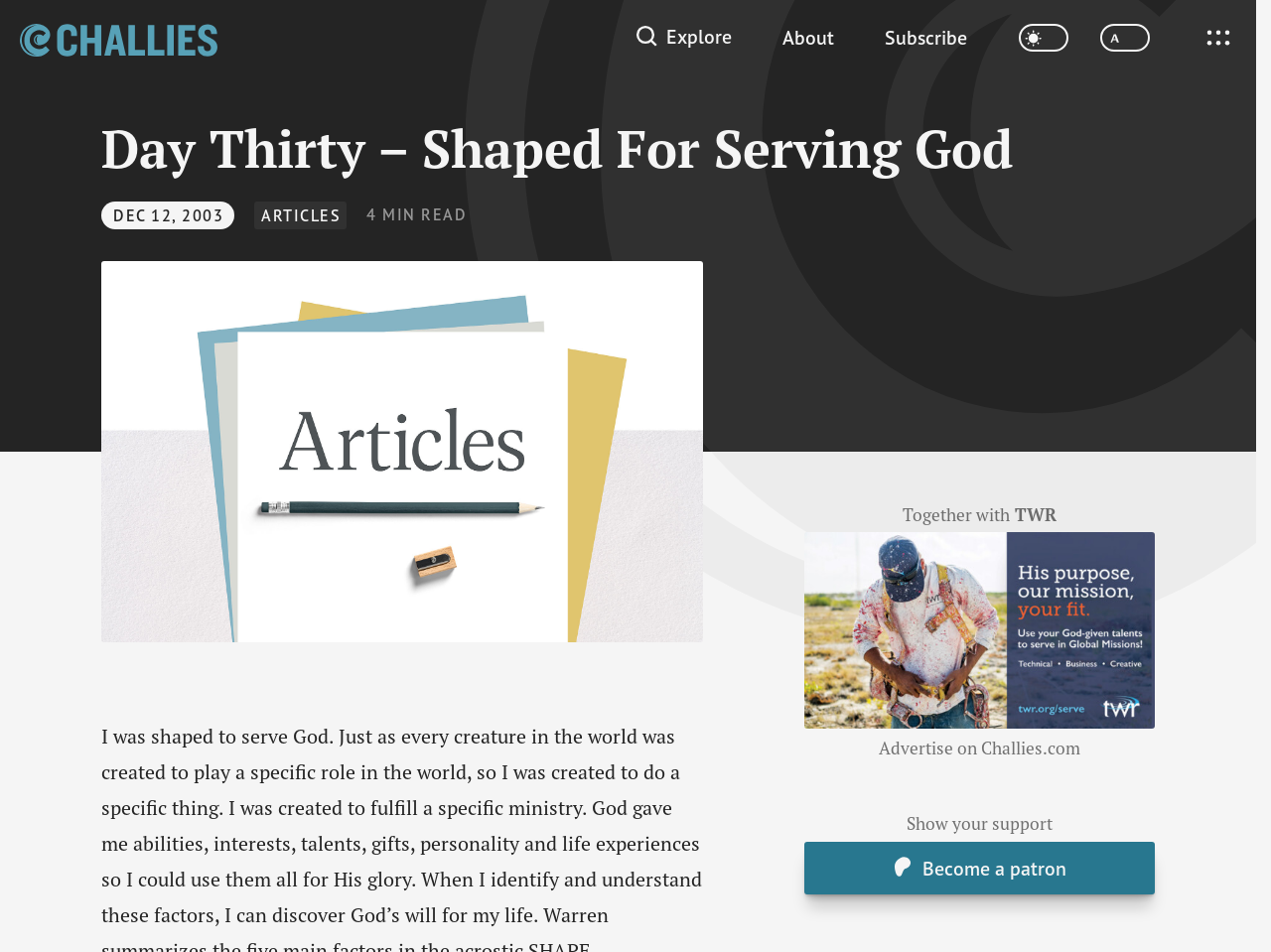Identify the title of the webpage and provide its text content.

Day Thirty – Shaped For Serving God